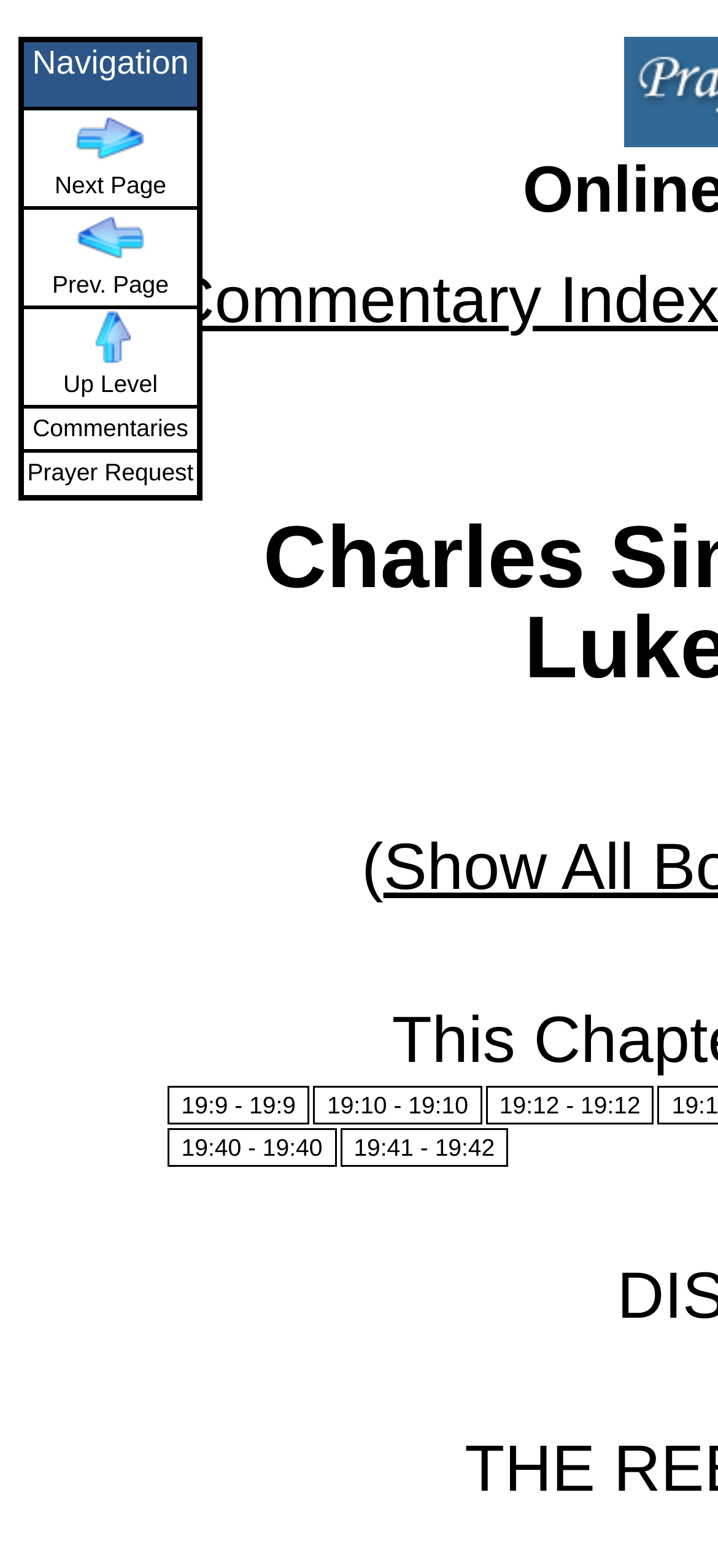Answer the question below using just one word or a short phrase: 
How many links are on the page?

6